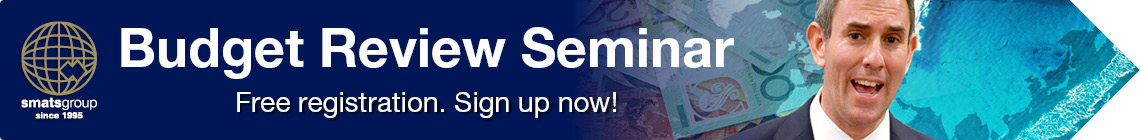Is the speaker in the image a professional?
Refer to the screenshot and respond with a concise word or phrase.

Yes